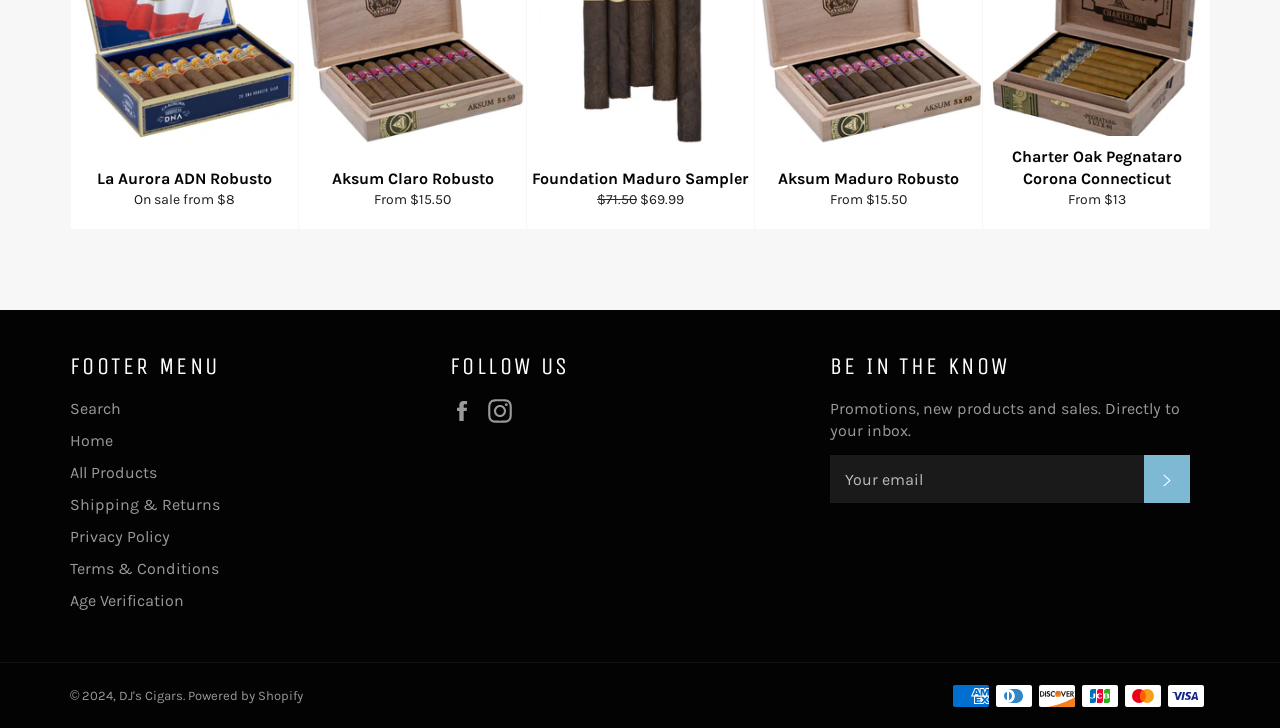Please reply to the following question using a single word or phrase: 
What is the name of the company?

DJ's Cigars